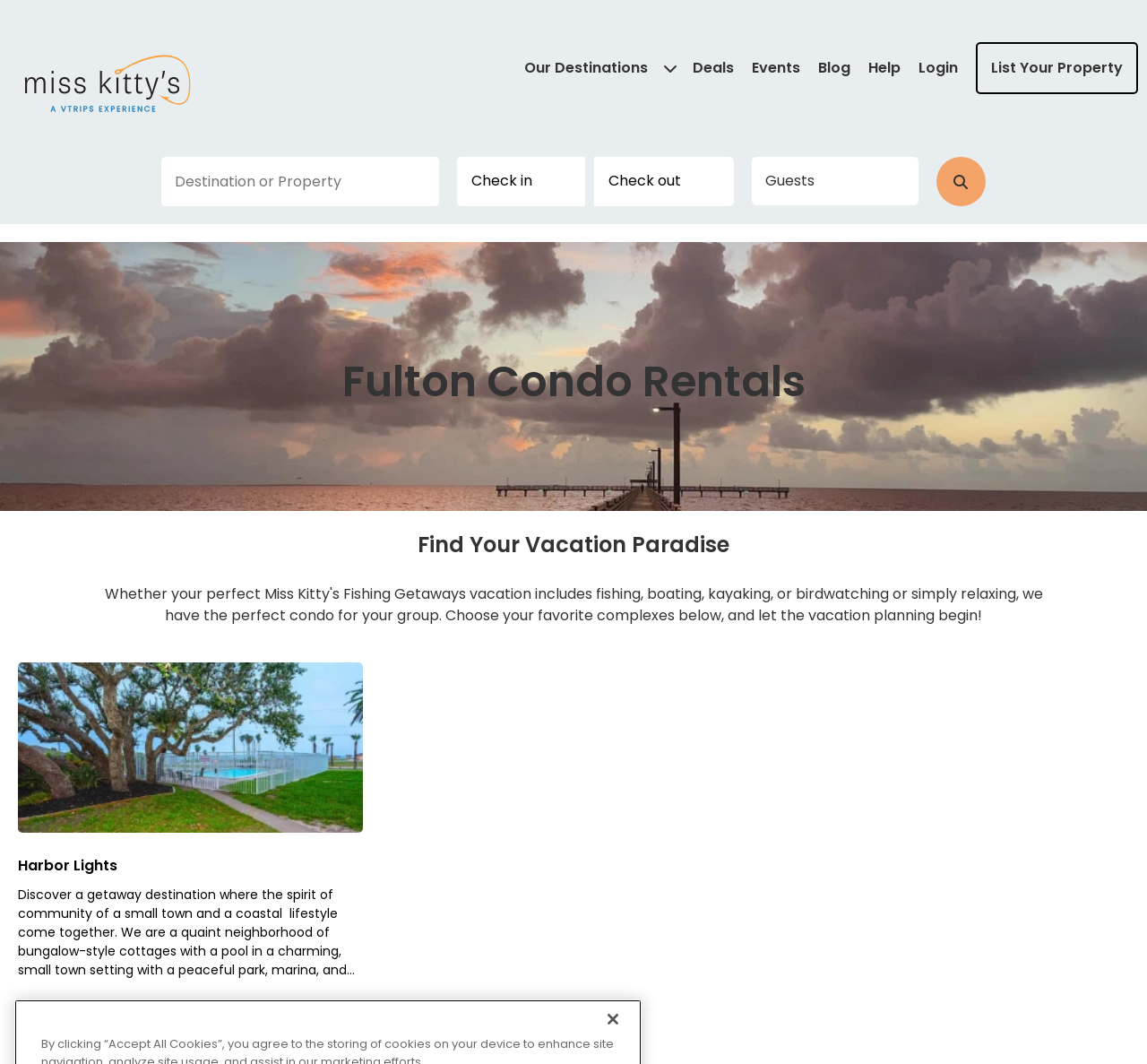Can you determine the bounding box coordinates of the area that needs to be clicked to fulfill the following instruction: "Open the Cookies Settings"?

None